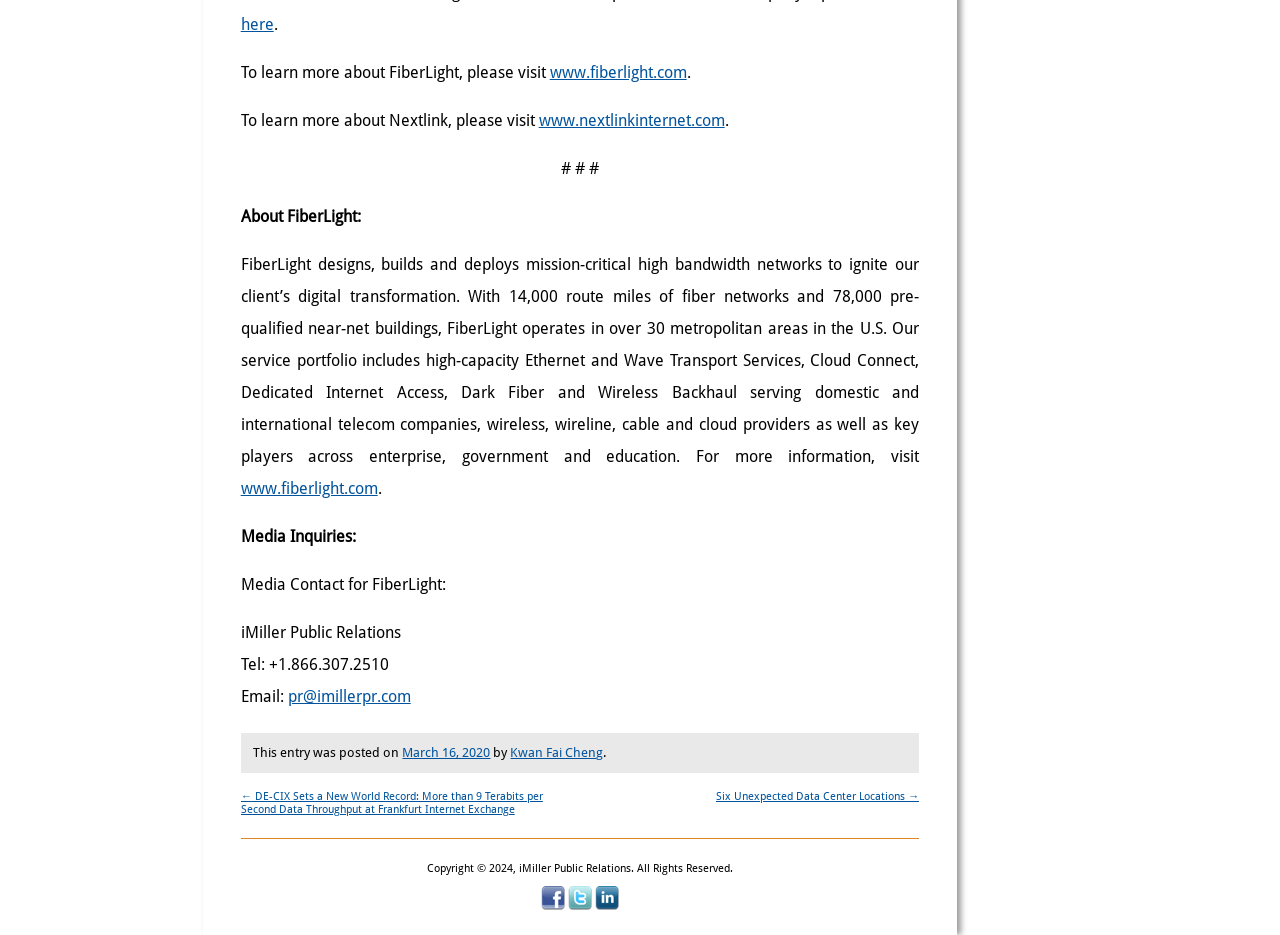How many social media links are present at the bottom of the webpage?
Craft a detailed and extensive response to the question.

This answer can be obtained by counting the number of link elements with image descriptions 'facebook', 'twitter', and 'linkedin' at the bottom of the webpage.